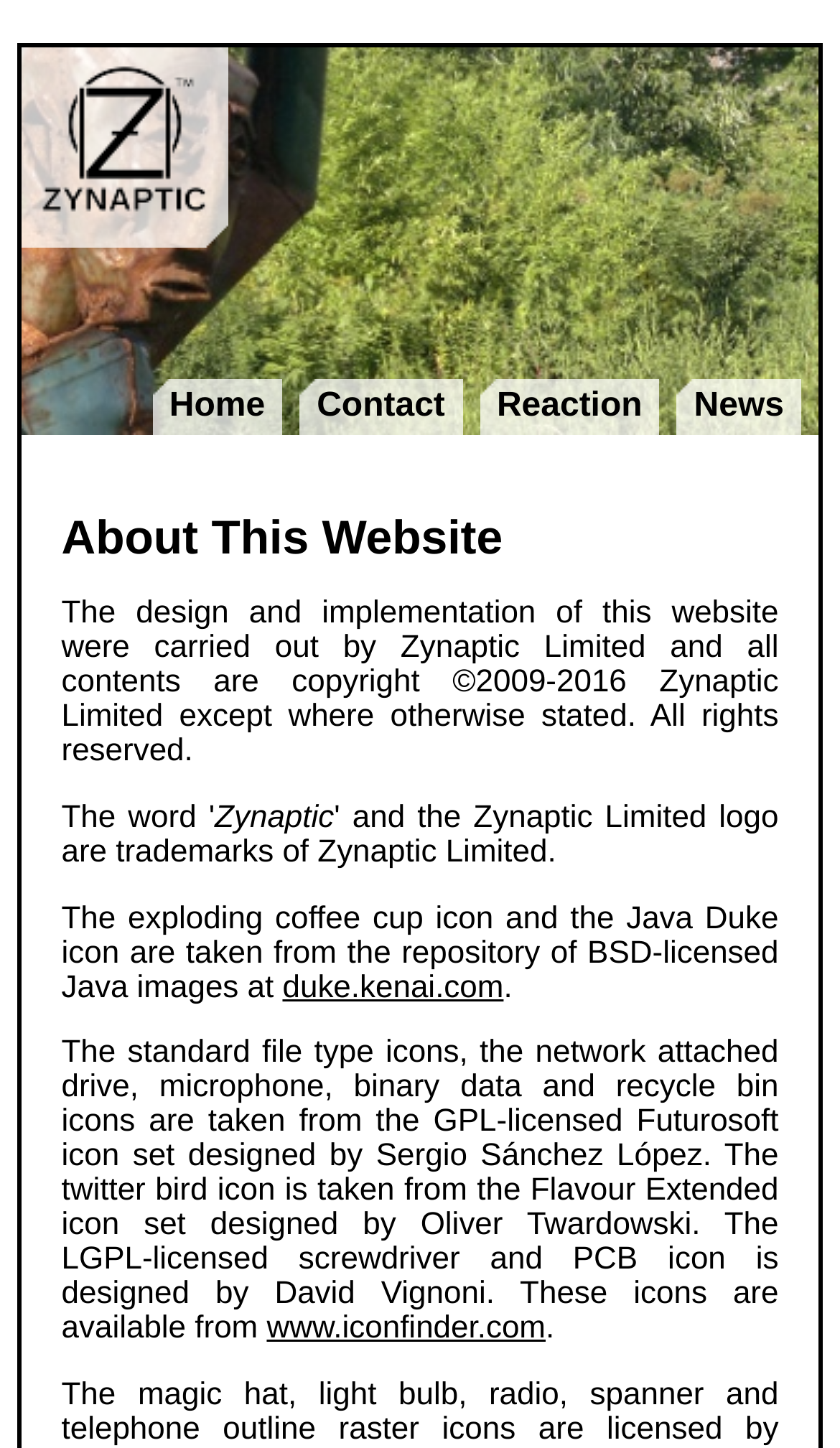Please provide a brief answer to the question using only one word or phrase: 
What is the name of the company that designed this website?

Zynaptic Limited